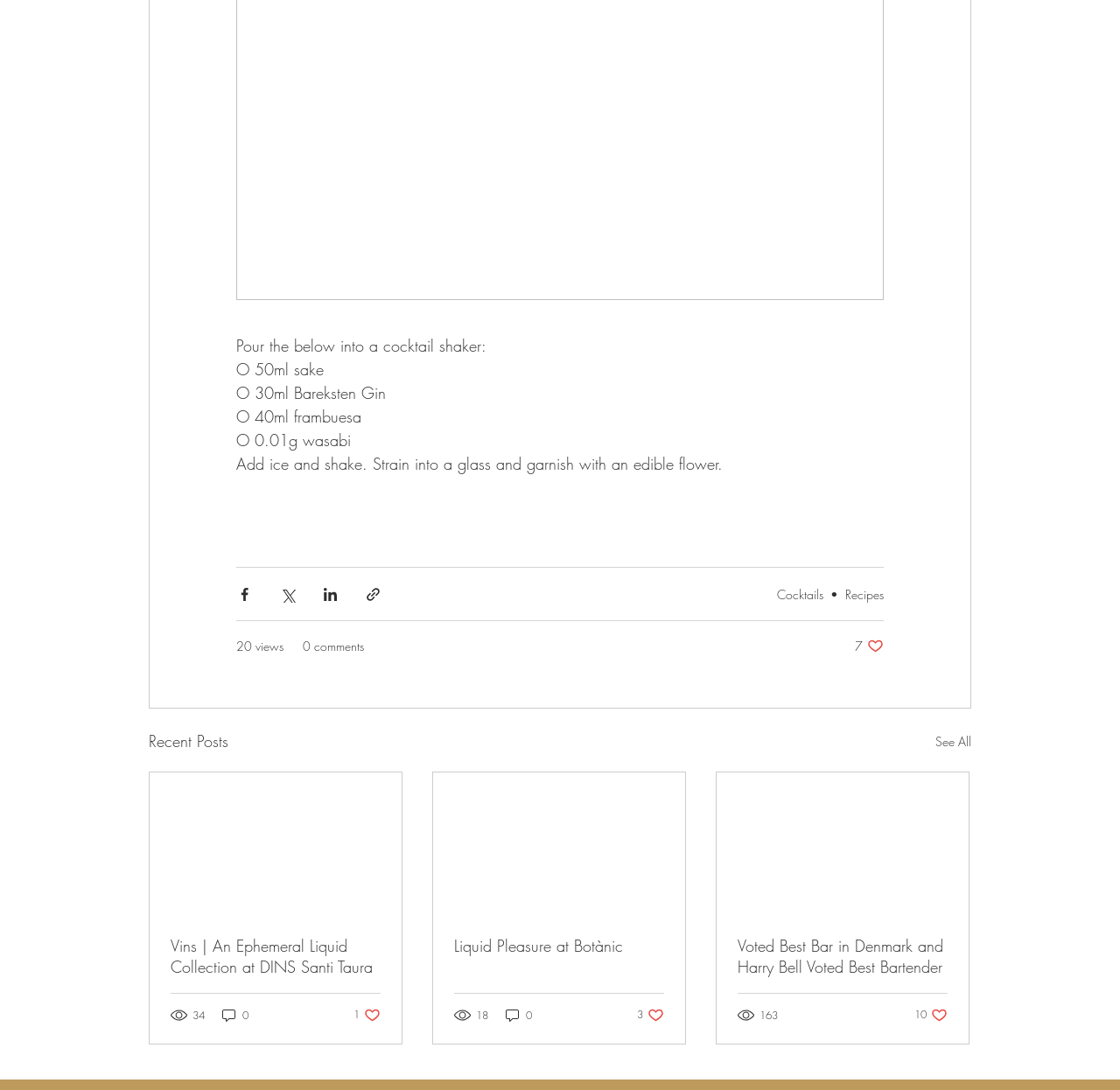Using the webpage screenshot, locate the HTML element that fits the following description and provide its bounding box: "Liquid Pleasure at Botànic".

[0.405, 0.858, 0.593, 0.877]